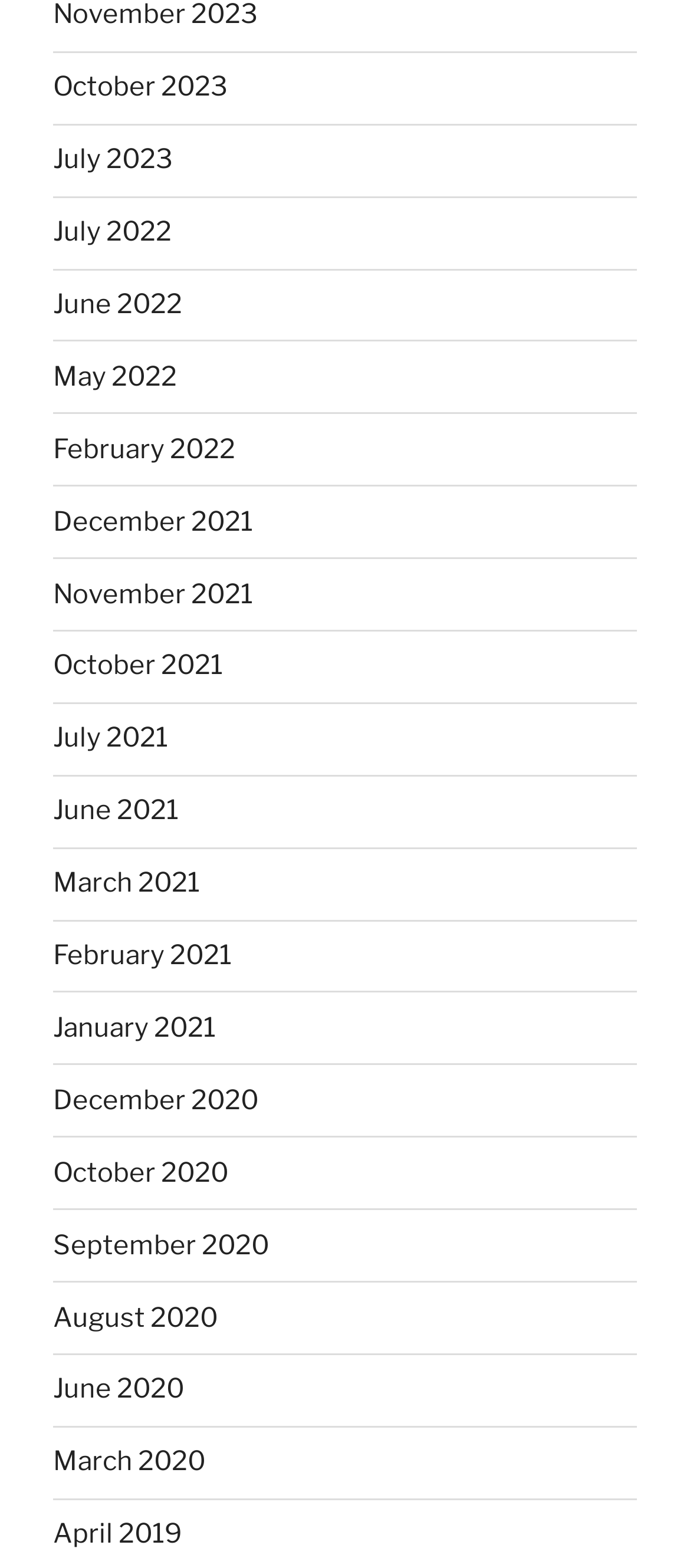Find the bounding box coordinates of the element to click in order to complete this instruction: "view April 2019". The bounding box coordinates must be four float numbers between 0 and 1, denoted as [left, top, right, bottom].

[0.077, 0.968, 0.264, 0.989]